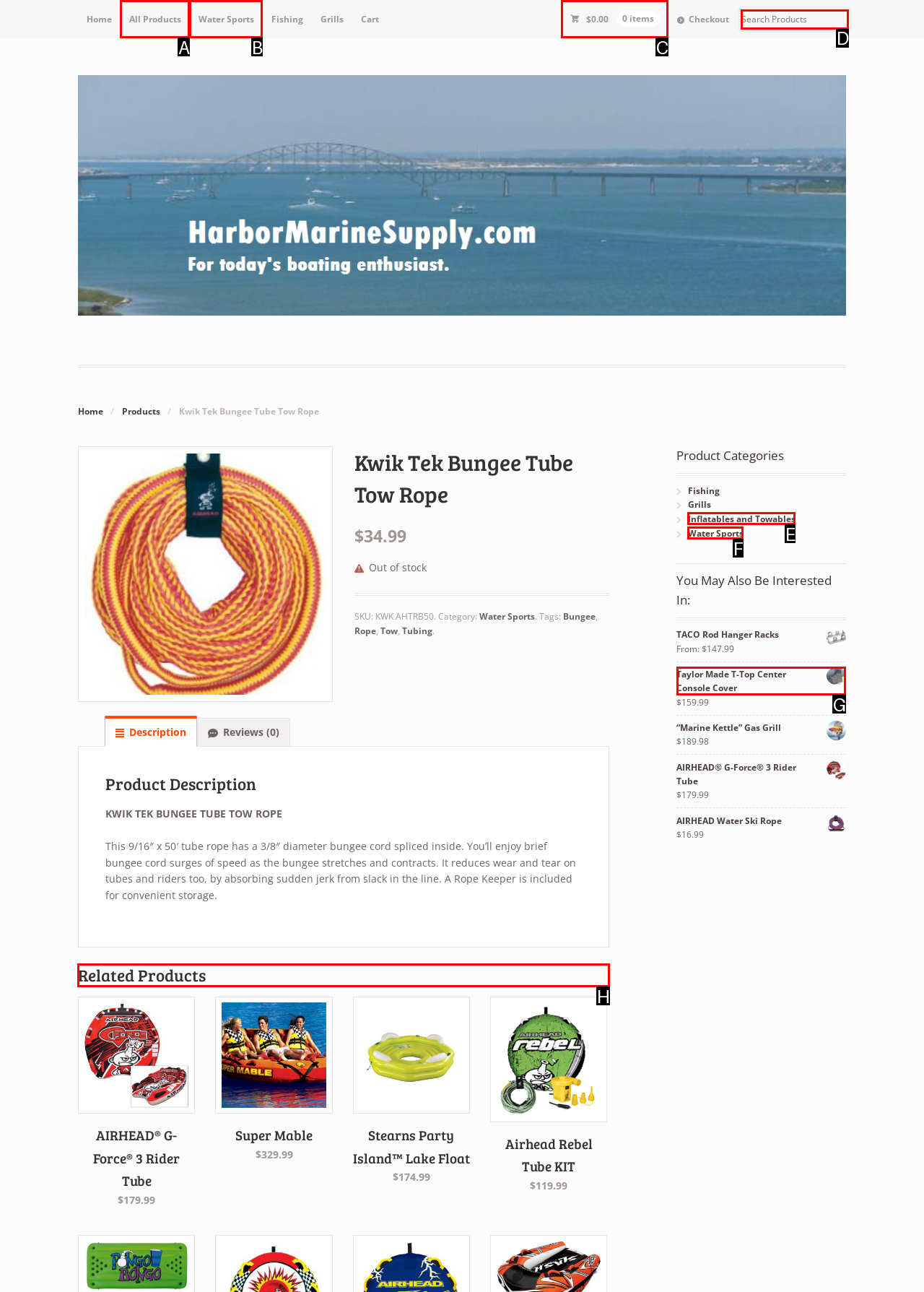Select the appropriate HTML element to click for the following task: View related products
Answer with the letter of the selected option from the given choices directly.

H